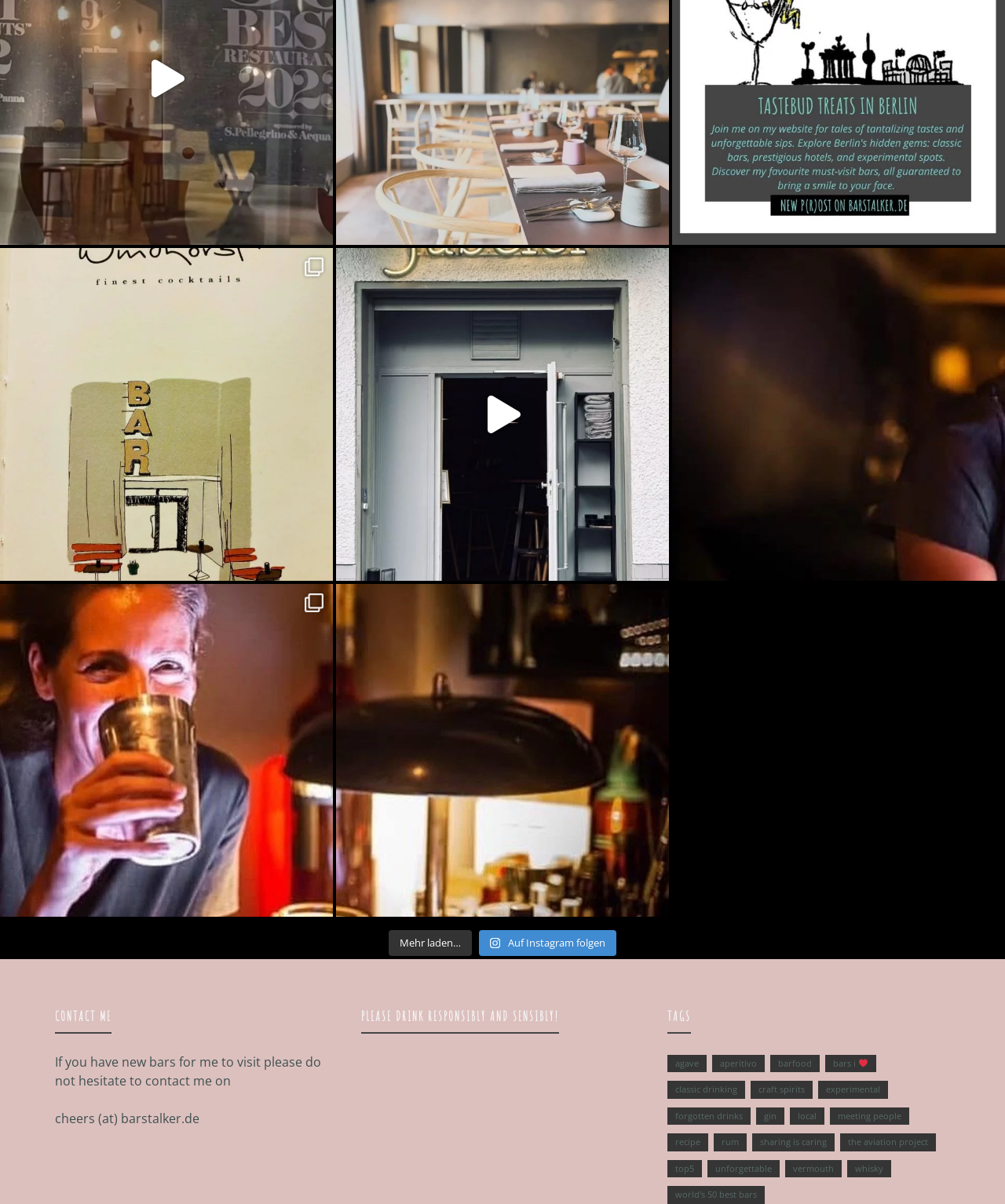Answer the following inquiry with a single word or phrase:
What is the name of the author's travel diary?

Barstalker